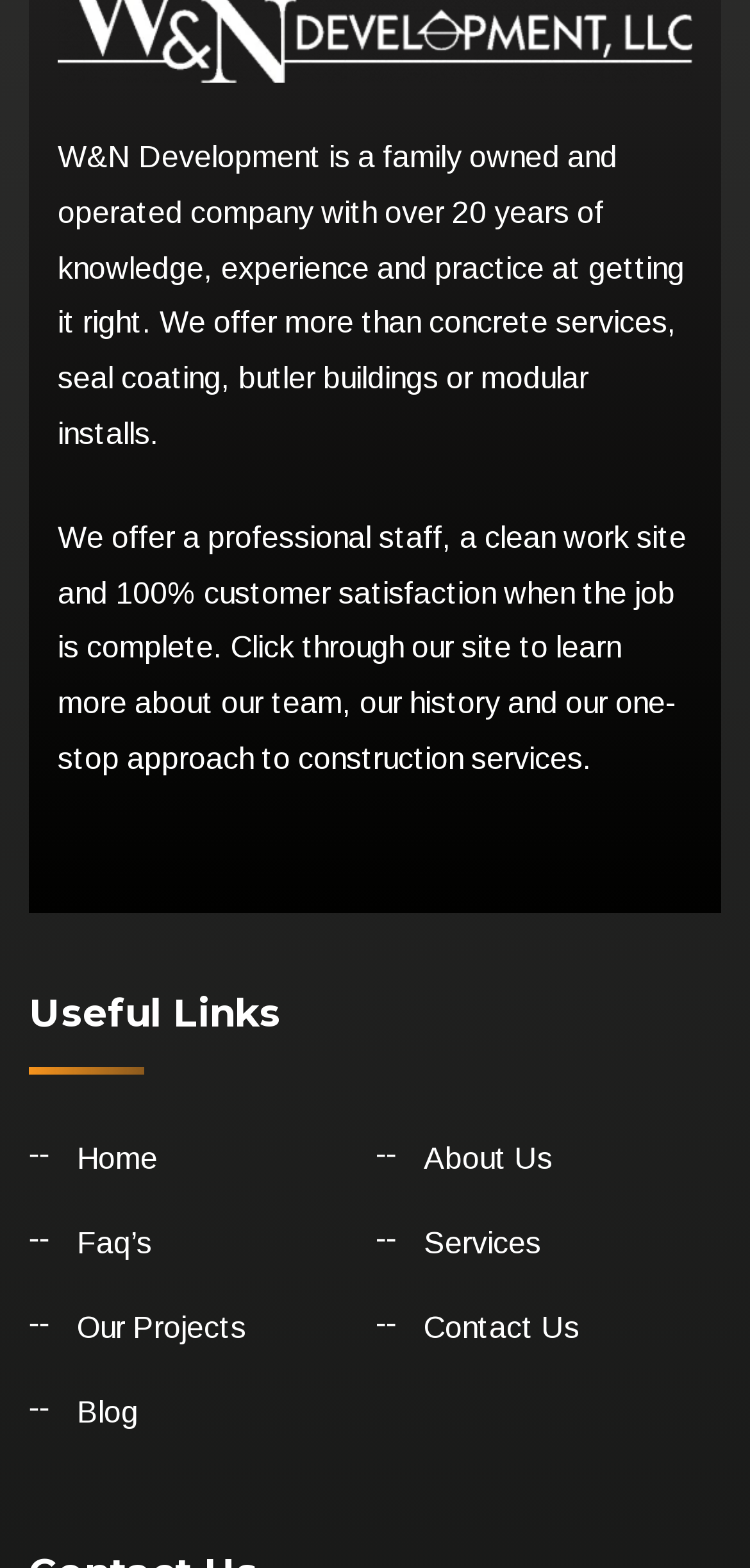Specify the bounding box coordinates of the area to click in order to execute this command: 'learn more about 'About Us''. The coordinates should consist of four float numbers ranging from 0 to 1, and should be formatted as [left, top, right, bottom].

[0.565, 0.728, 0.737, 0.749]